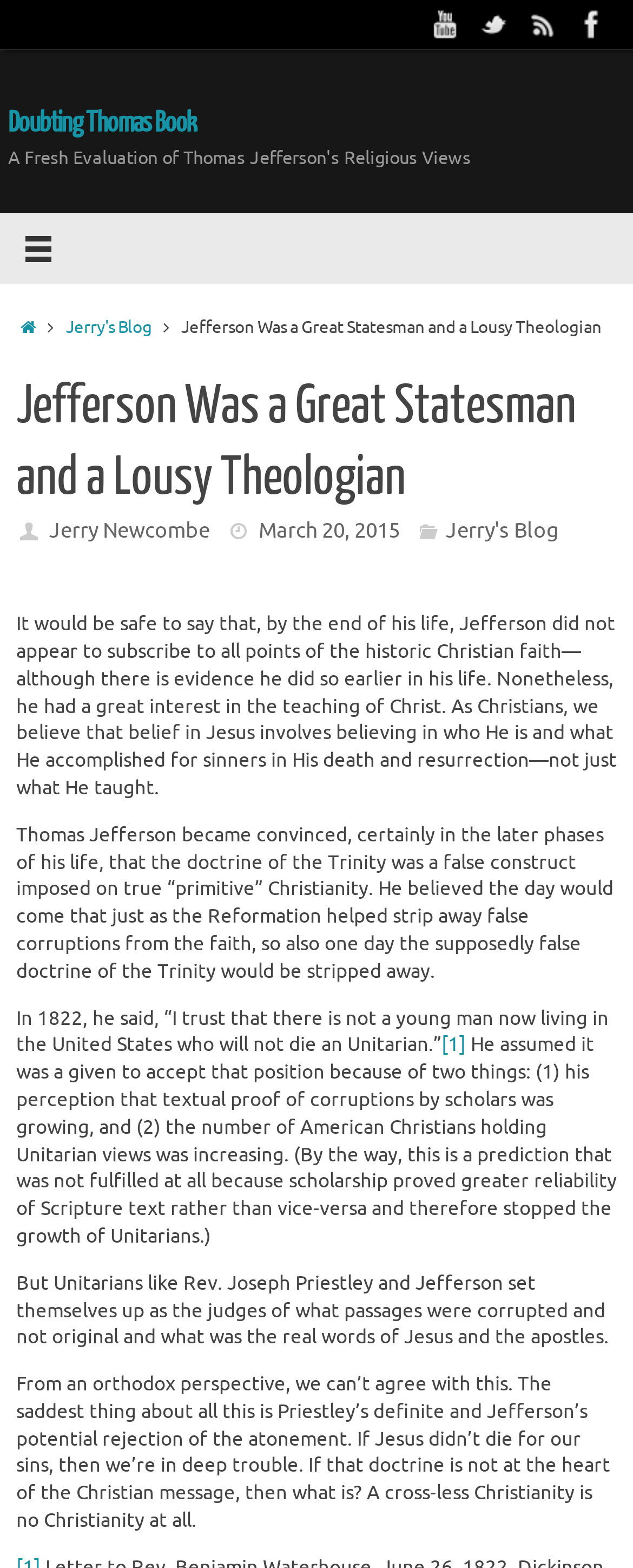Answer succinctly with a single word or phrase:
What is the tone of the blog post?

Critical